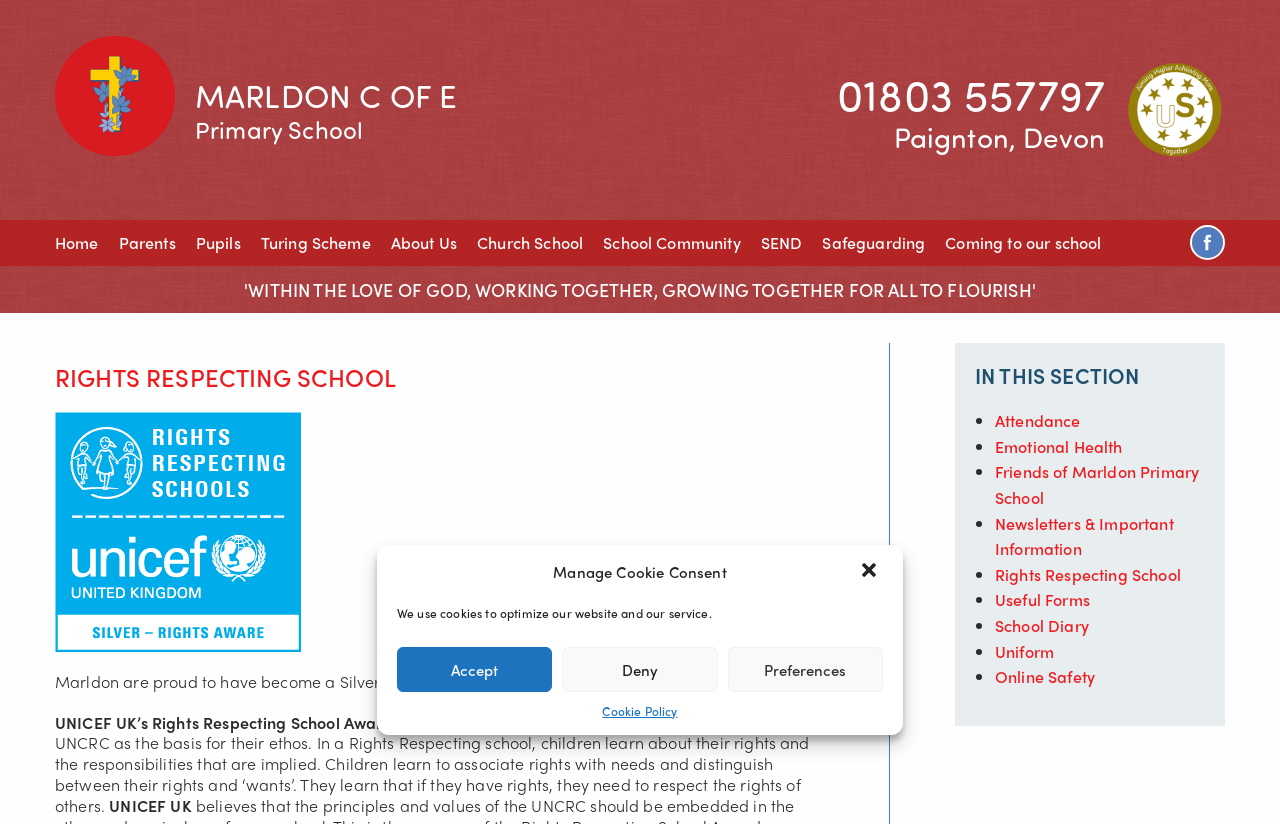Find the UI element described as: "Attendance" and predict its bounding box coordinates. Ensure the coordinates are four float numbers between 0 and 1, [left, top, right, bottom].

[0.777, 0.497, 0.844, 0.524]